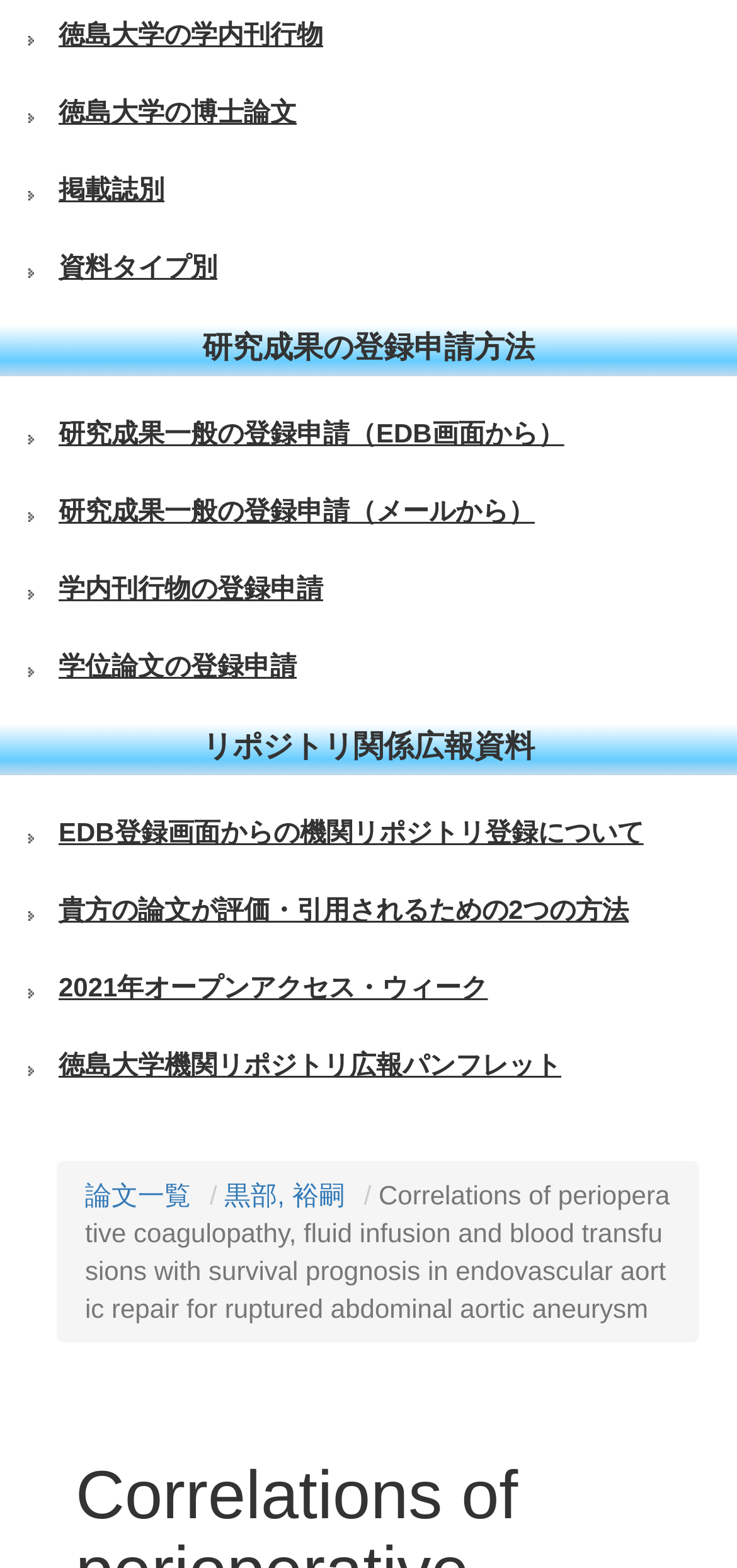Locate the bounding box coordinates for the element described below: "黒部, 裕嗣". The coordinates must be four float values between 0 and 1, formatted as [left, top, right, bottom].

[0.305, 0.752, 0.468, 0.772]